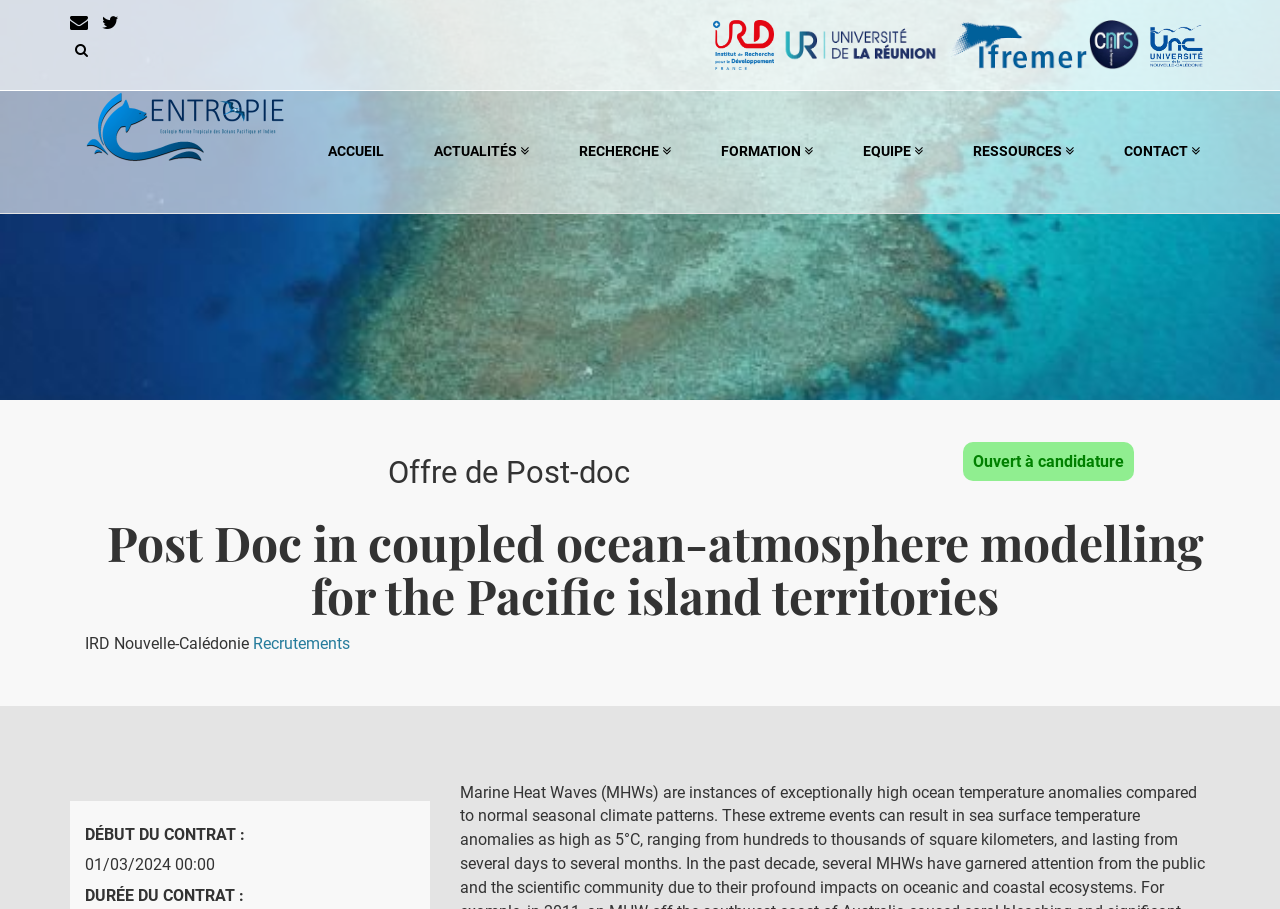For the element described, predict the bounding box coordinates as (top-left x, top-left y, bottom-right x, bottom-right y). All values should be between 0 and 1. Element description: alt="CNRS"

[0.851, 0.038, 0.891, 0.059]